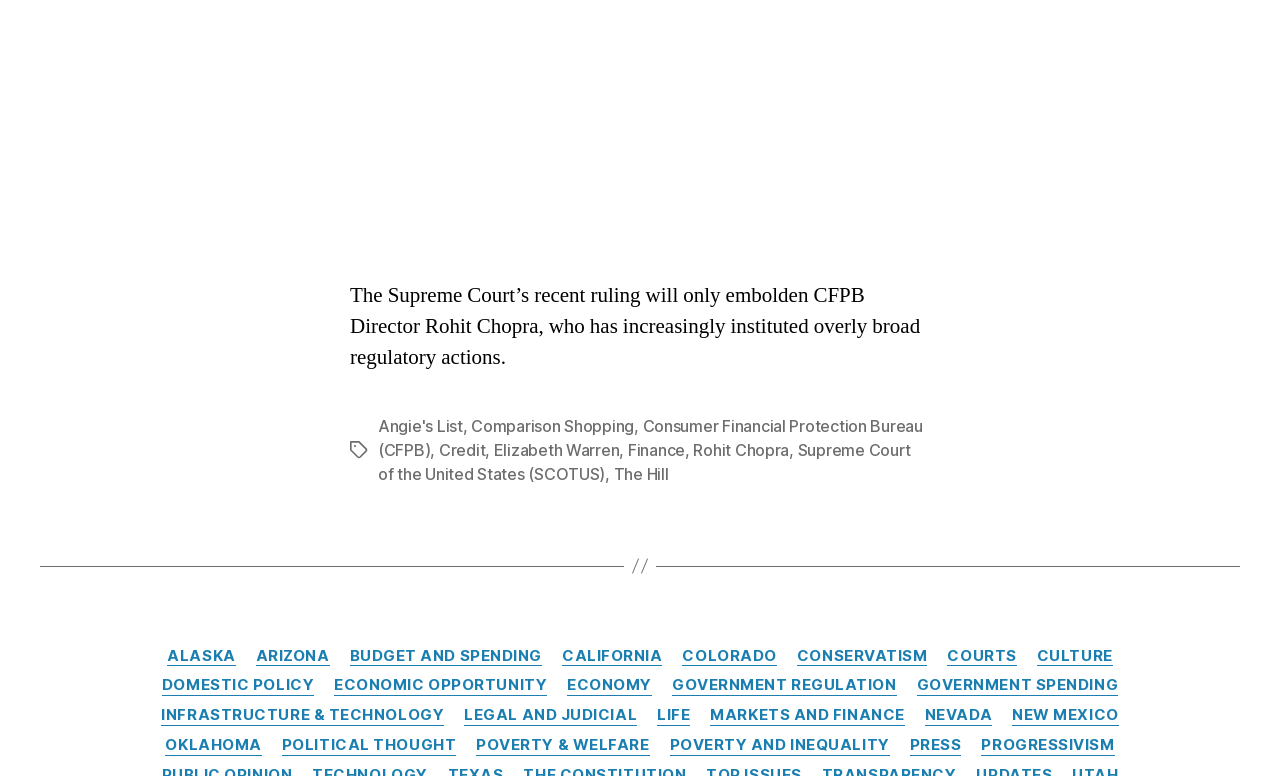Locate the bounding box coordinates of the clickable element to fulfill the following instruction: "Click on the link 'MARKETS AND FINANCE'". Provide the coordinates as four float numbers between 0 and 1 in the format [left, top, right, bottom].

[0.555, 0.927, 0.707, 0.953]